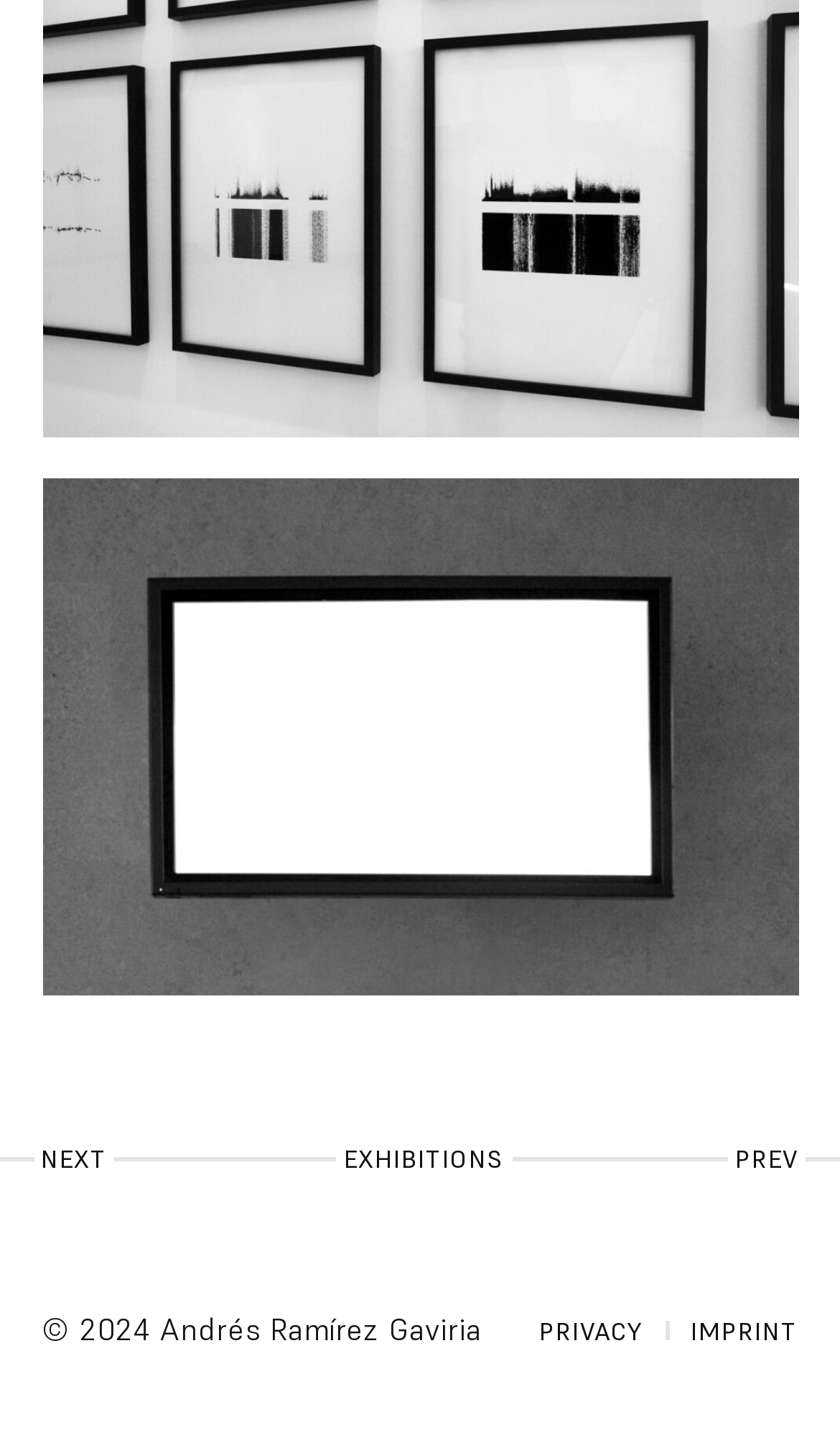How many navigation links are there?
Carefully analyze the image and provide a thorough answer to the question.

I counted the number of link elements on the page, excluding the image link, and found five links: 'NEXT', 'EXHIBITIONS', 'PREV', 'PRIVACY', and 'IMPRINT'.